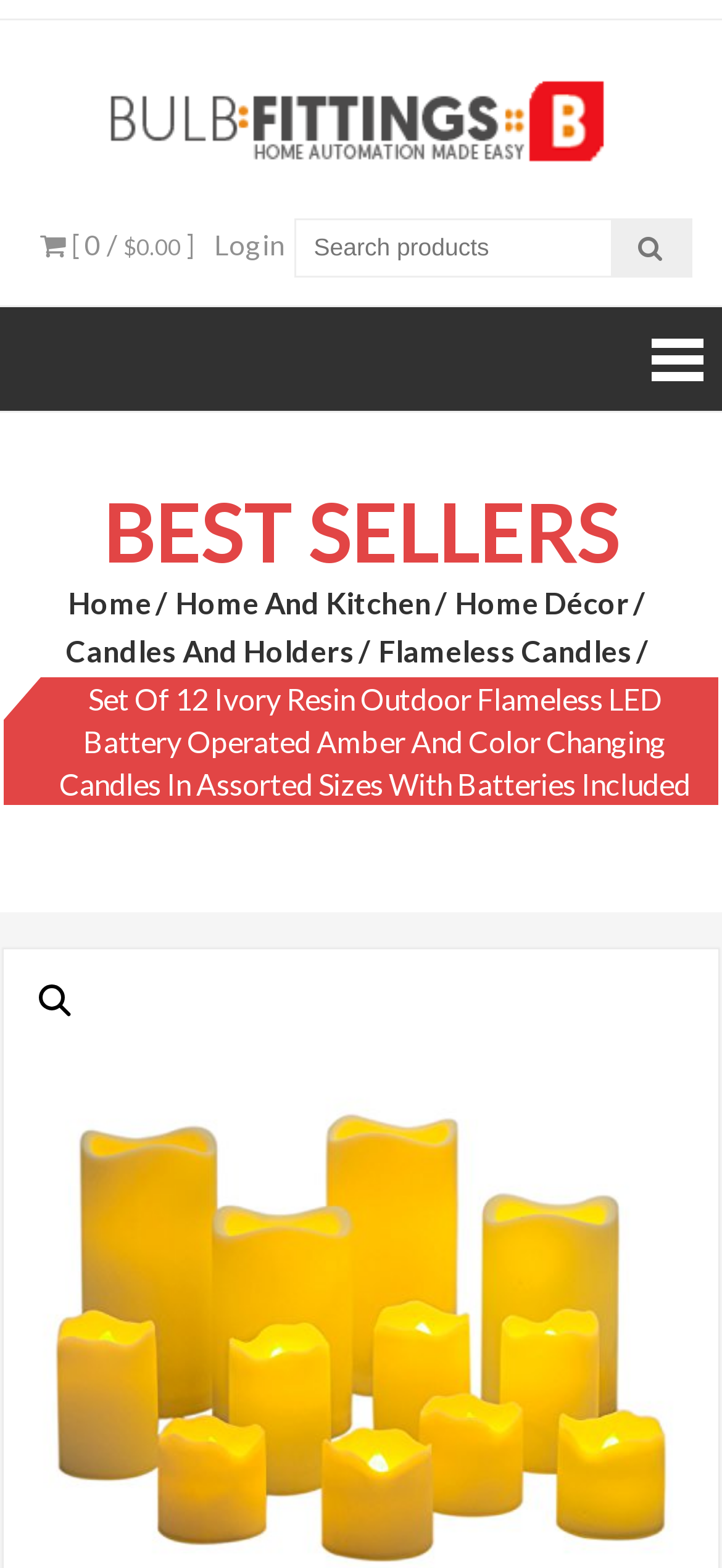Predict the bounding box coordinates for the UI element described as: "Home Décor". The coordinates should be four float numbers between 0 and 1, presented as [left, top, right, bottom].

[0.631, 0.371, 0.897, 0.398]